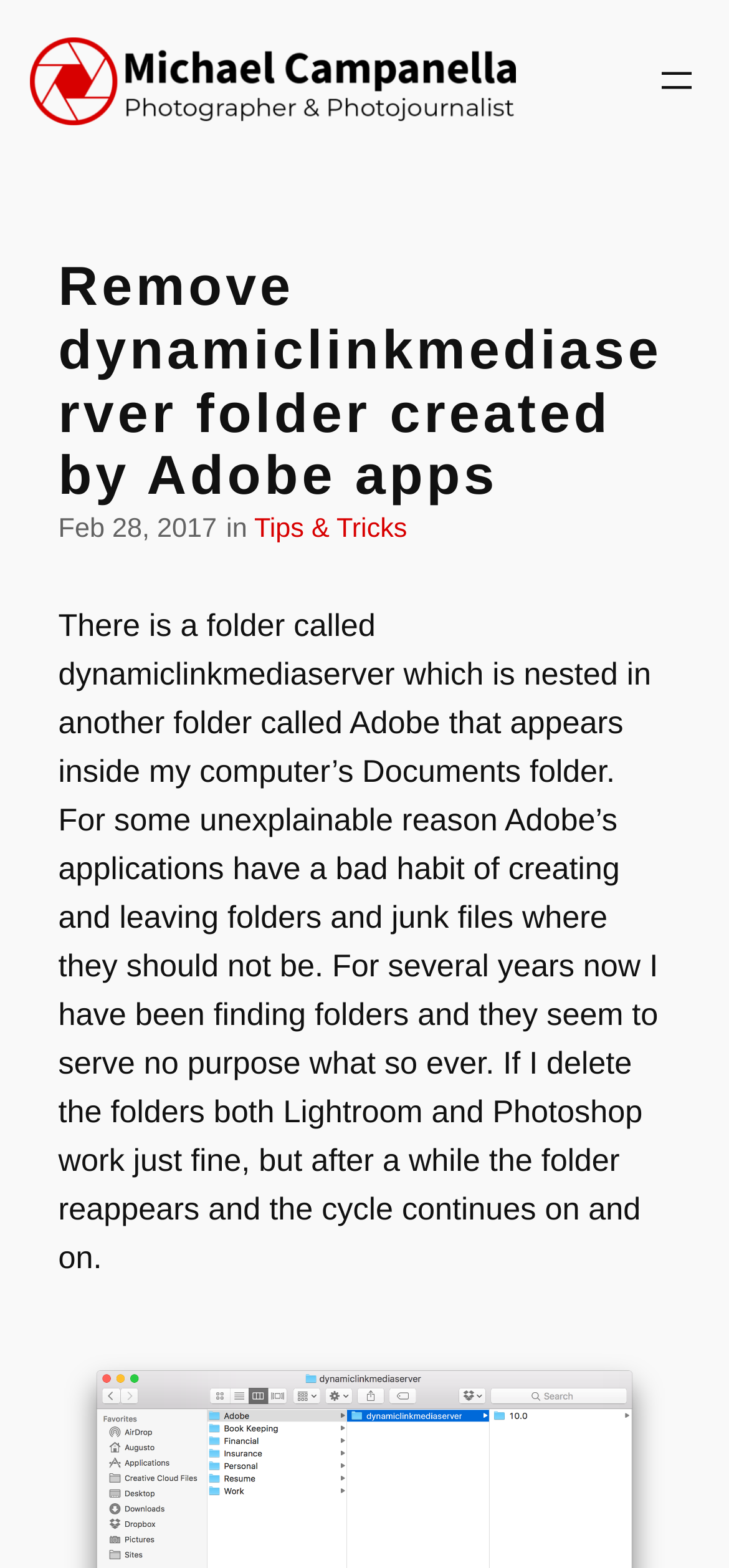Locate and extract the text of the main heading on the webpage.

Remove dynamiclinkmediaserver folder created by Adobe apps